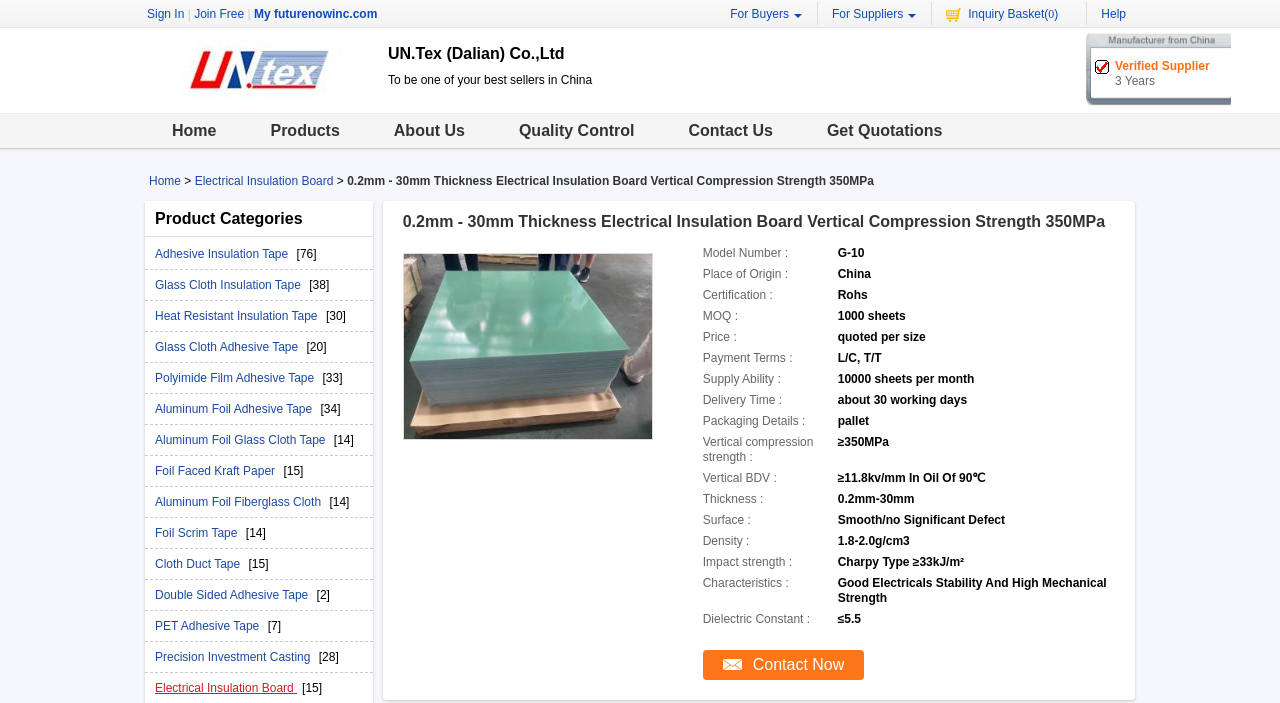Please provide the bounding box coordinates for the element that needs to be clicked to perform the following instruction: "Contact the supplier". The coordinates should be given as four float numbers between 0 and 1, i.e., [left, top, right, bottom].

[0.517, 0.162, 0.625, 0.211]